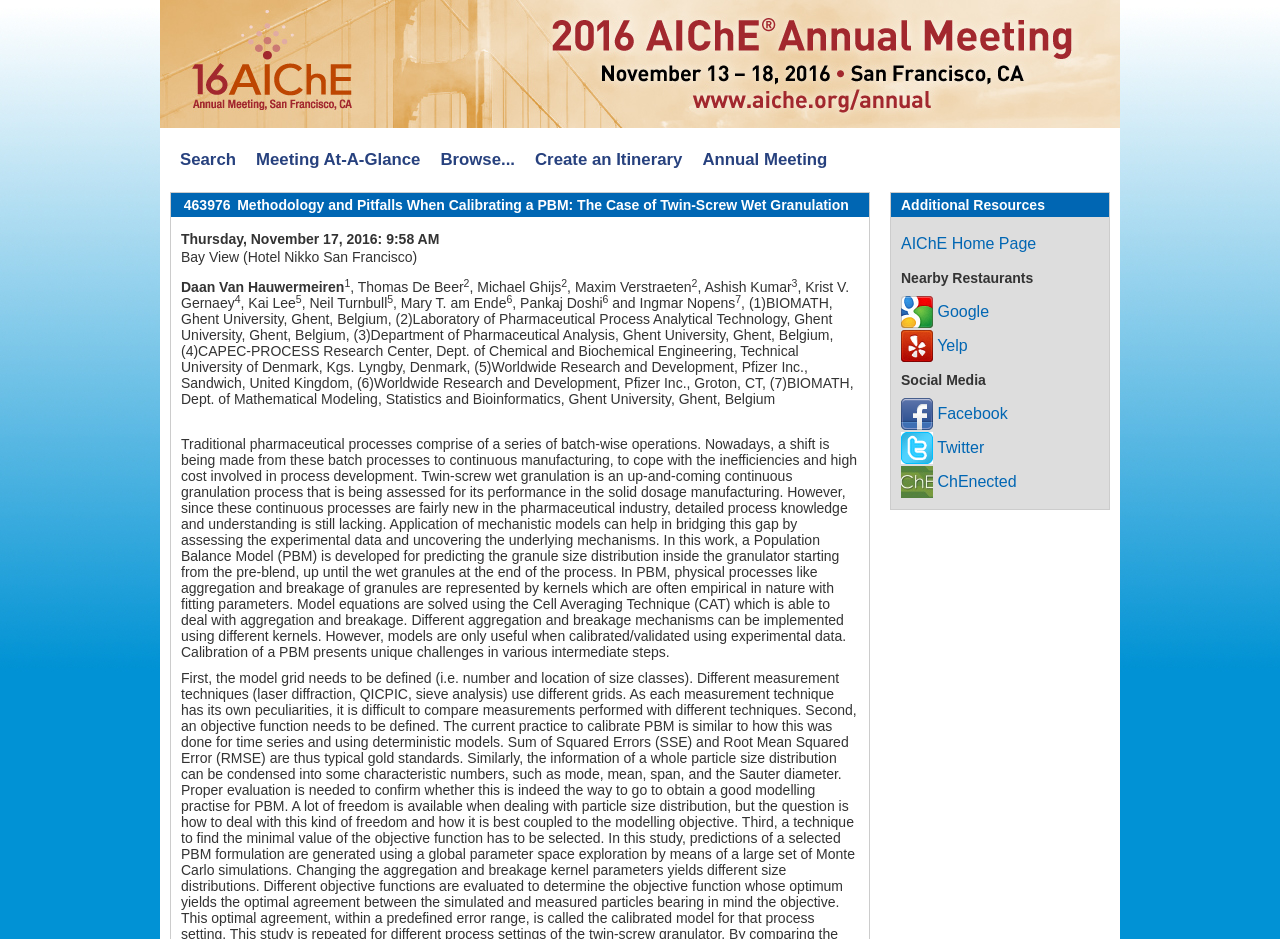What is the purpose of the Population Balance Model (PBM)?
Based on the image, give a one-word or short phrase answer.

Predicting granule size distribution